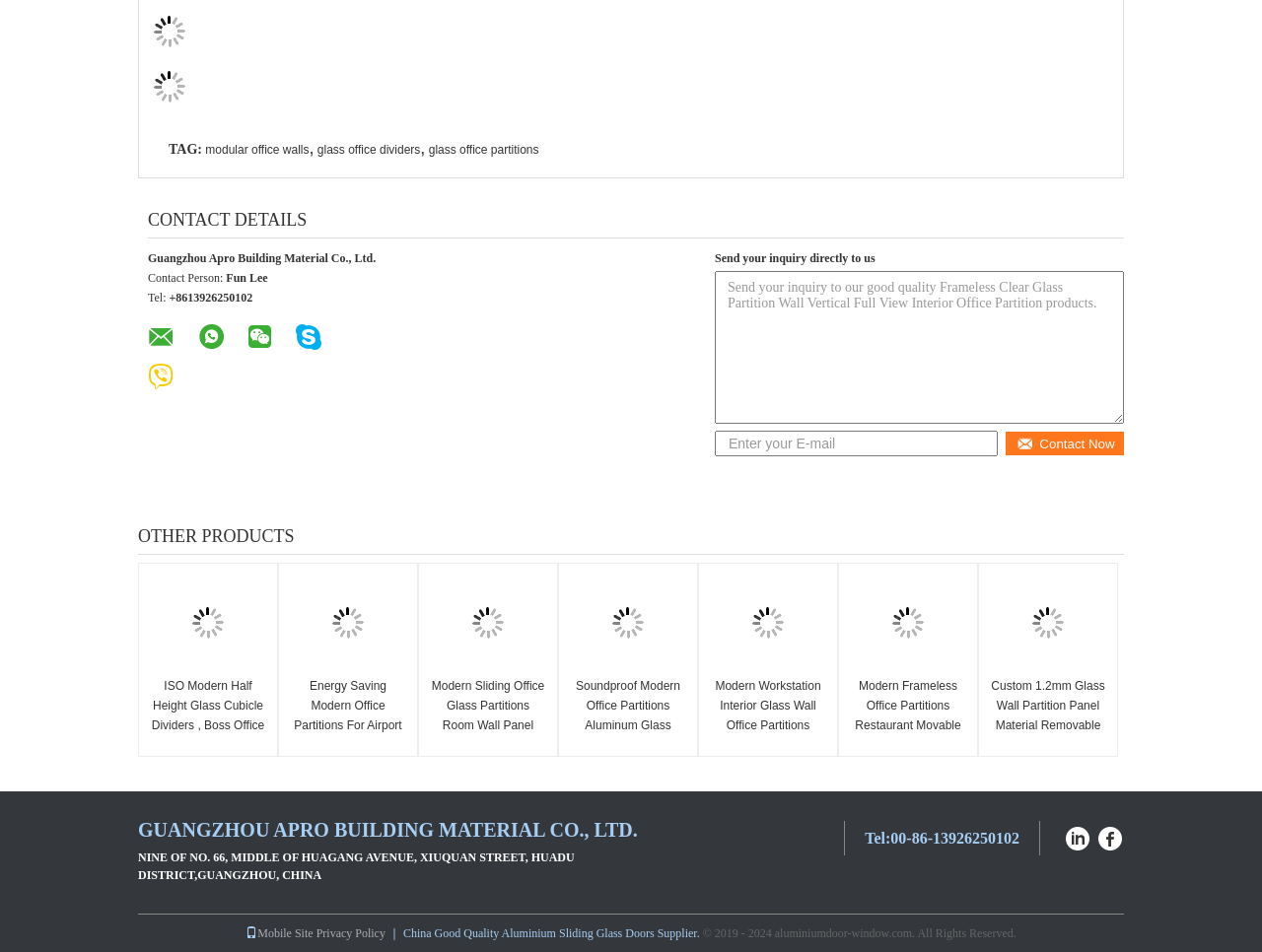Using the element description Mobile Site, predict the bounding box coordinates for the UI element. Provide the coordinates in (top-left x, top-left y, bottom-right x, bottom-right y) format with values ranging from 0 to 1.

[0.195, 0.973, 0.248, 0.988]